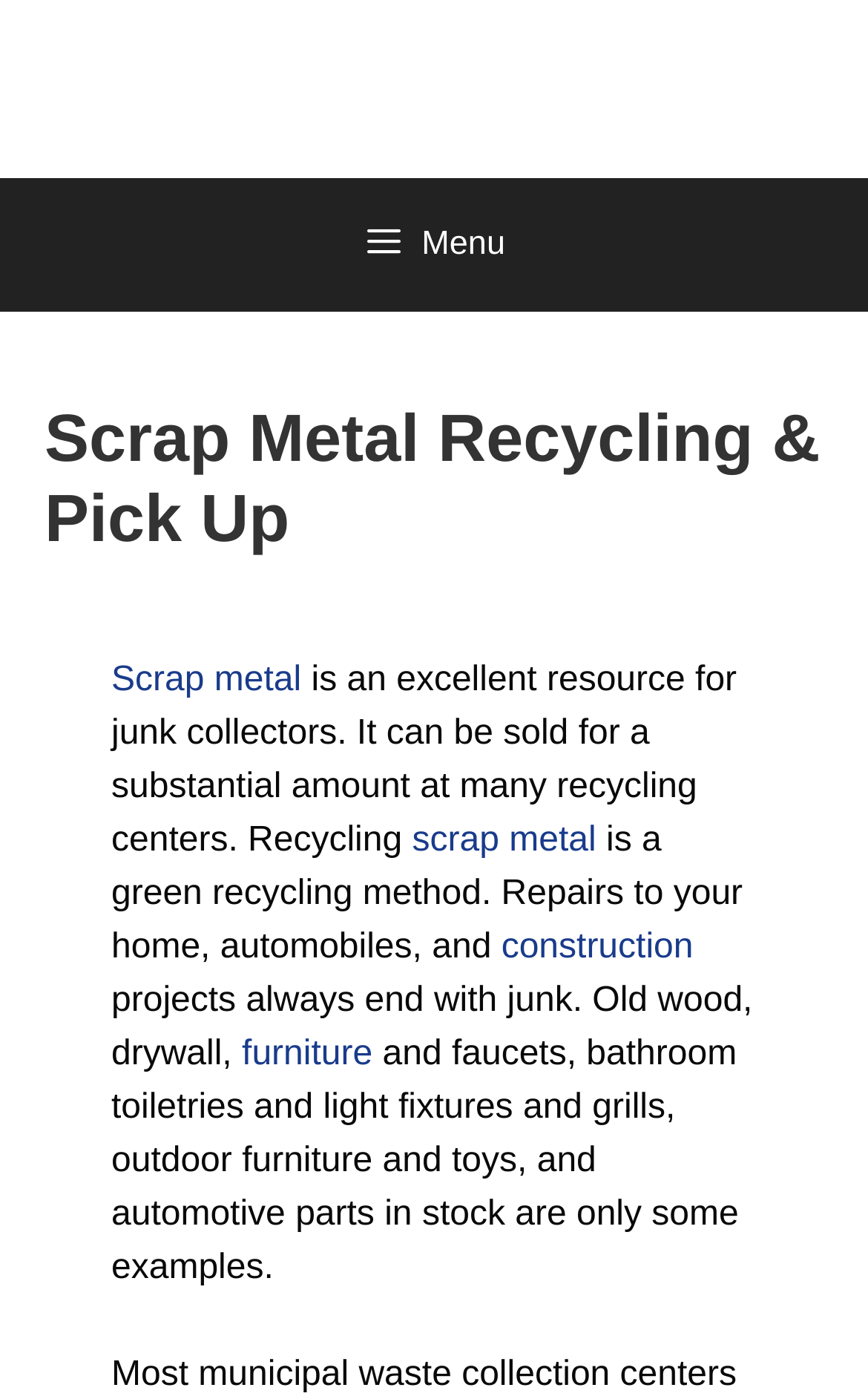Please answer the following question using a single word or phrase: 
Is recycling scrap metal a green method?

Yes